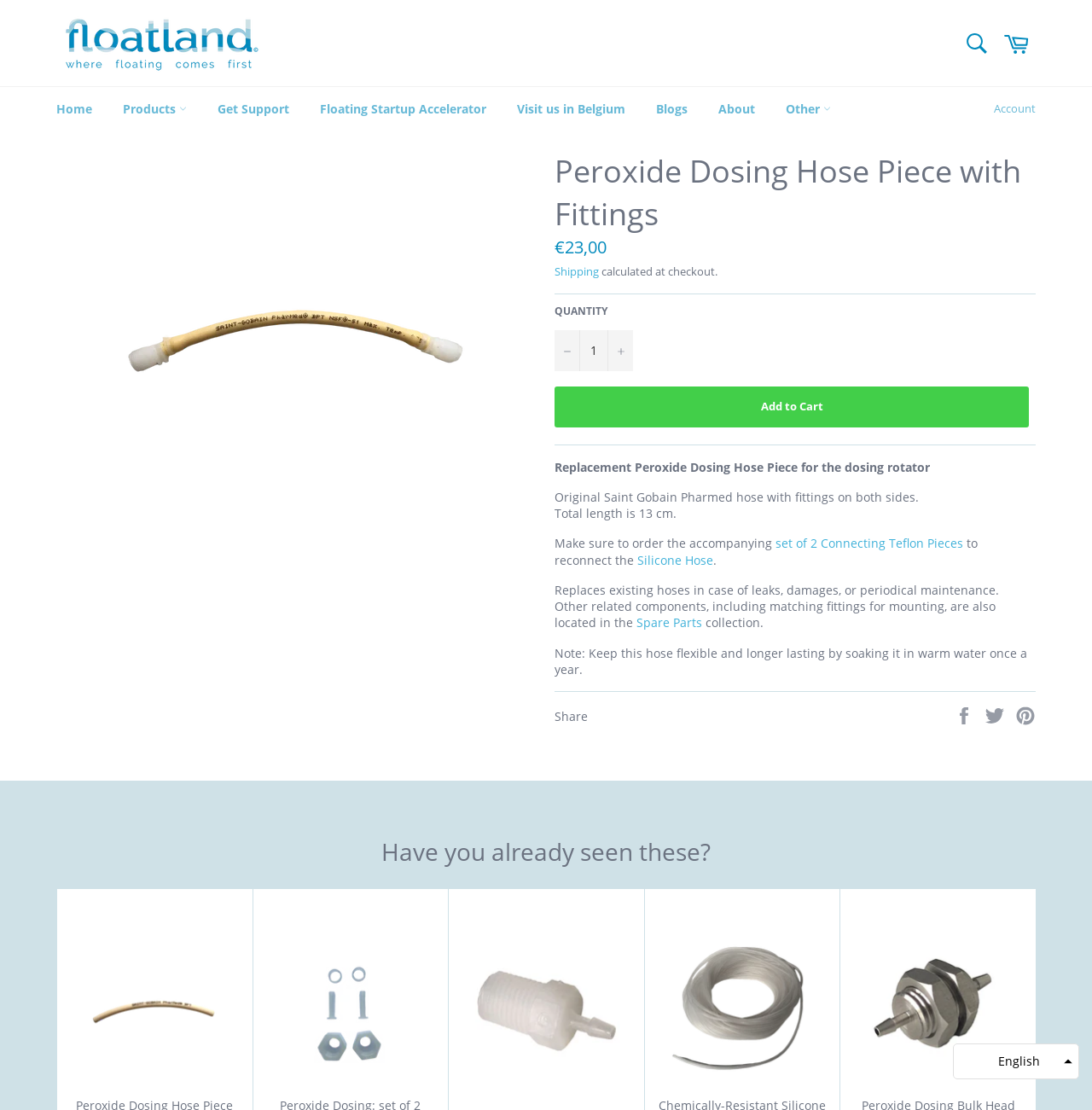Using the provided element description, identify the bounding box coordinates as (top-left x, top-left y, bottom-right x, bottom-right y). Ensure all values are between 0 and 1. Description: Visit us in Belgium

[0.461, 0.078, 0.585, 0.118]